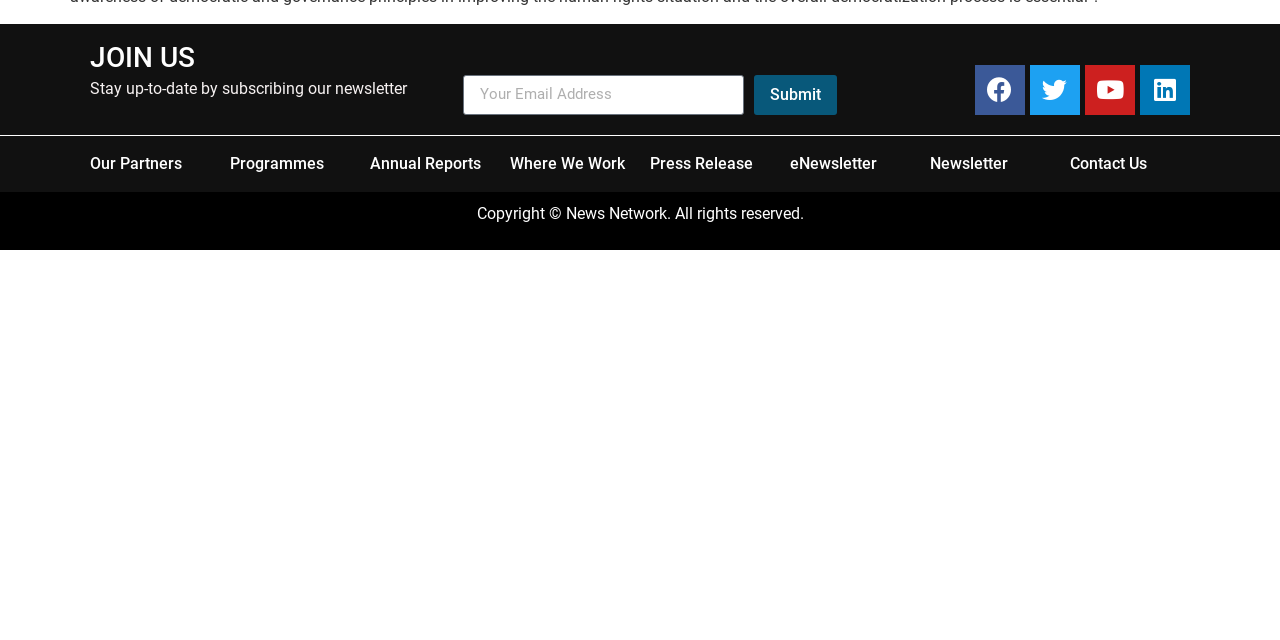Using the provided element description: "Our Partners", identify the bounding box coordinates. The coordinates should be four floats between 0 and 1 in the order [left, top, right, bottom].

[0.07, 0.241, 0.142, 0.27]